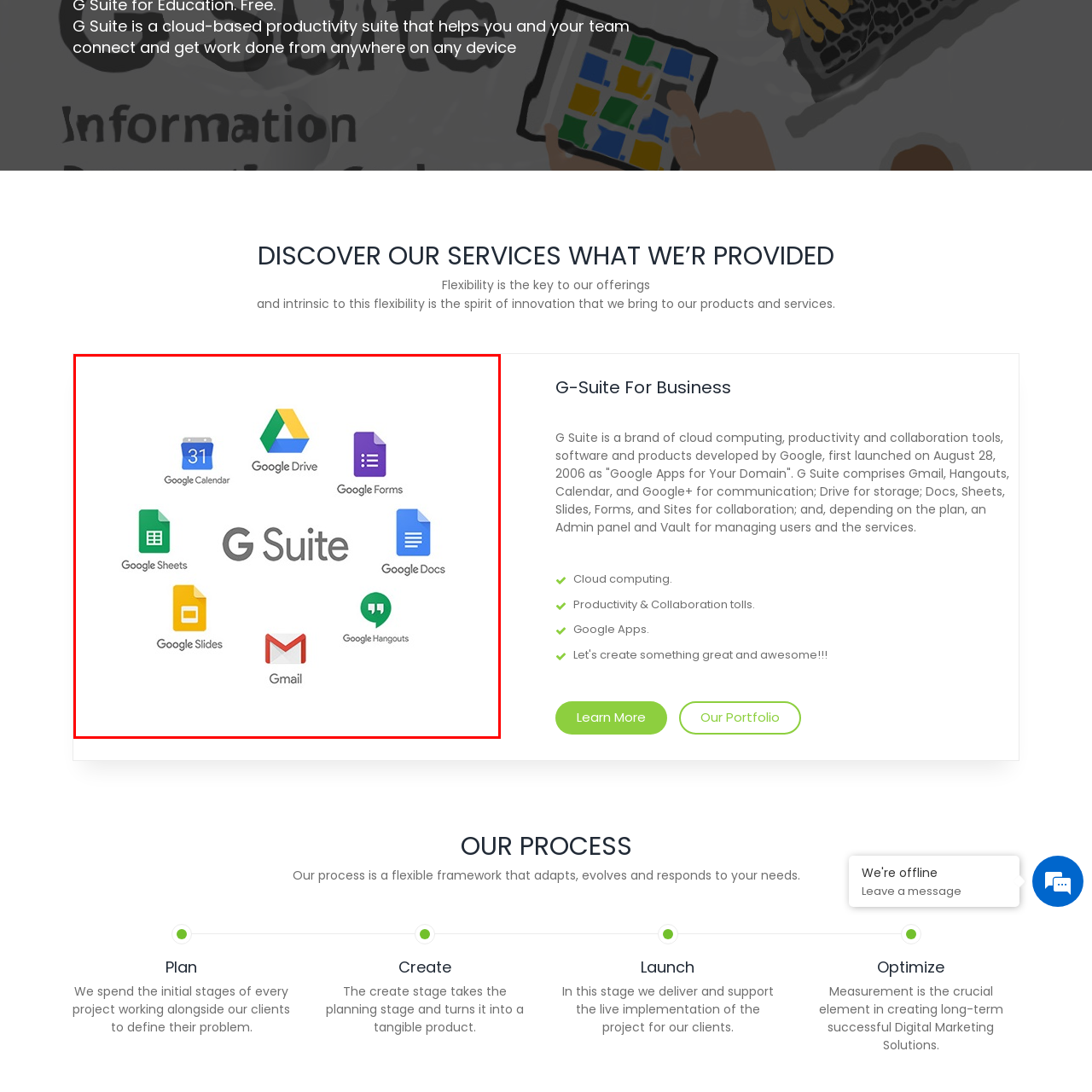What is the purpose of Google Forms in G Suite?
Pay attention to the segment of the image within the red bounding box and offer a detailed answer to the question.

According to the image, Google Forms is one of the key components of G Suite, and its purpose is to create surveys, which is indicated by the icon representing Google Forms.